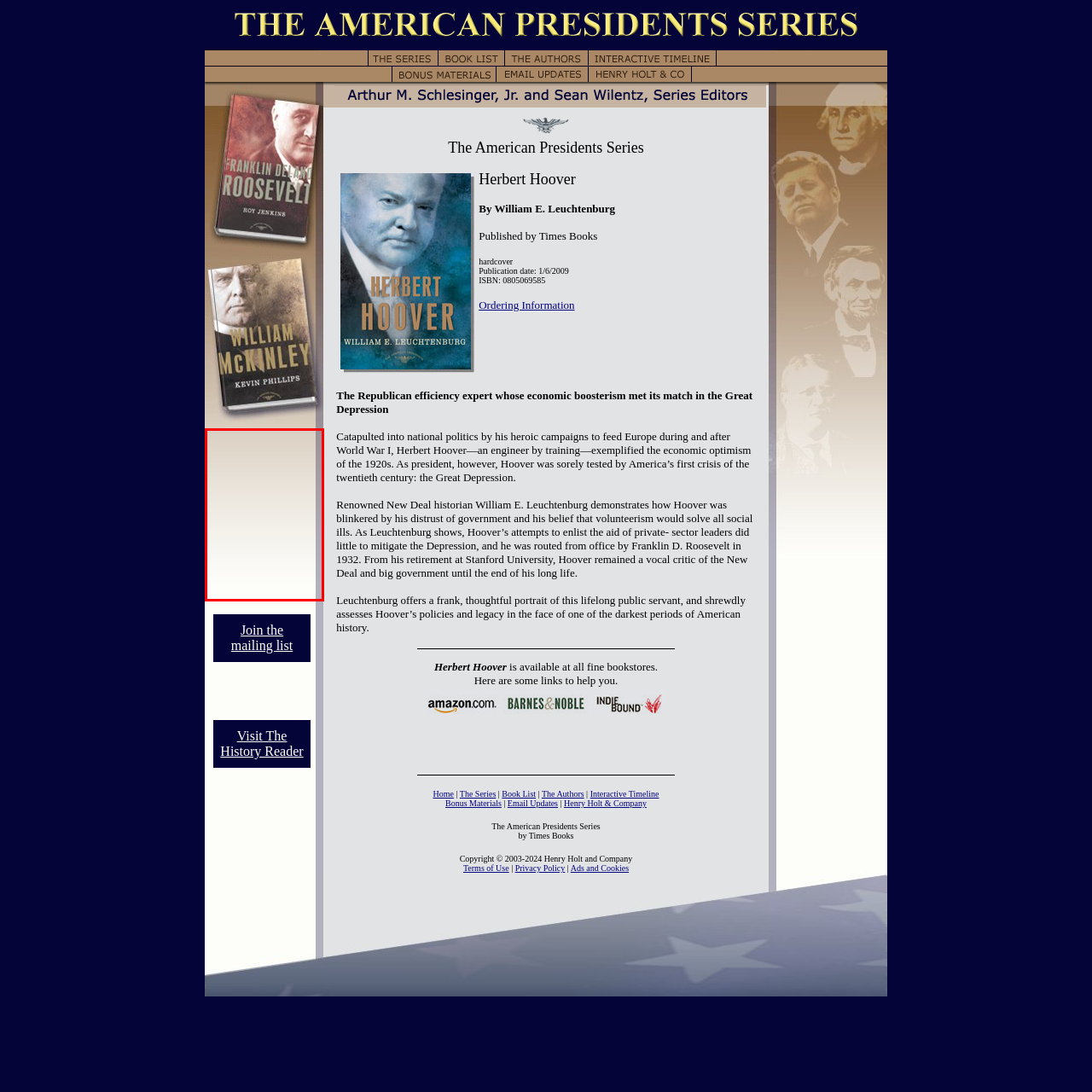What is the series about?
Look closely at the image contained within the red bounding box and answer the question in detail, using the visual information present.

The series, 'The American Presidents Series', aims to convey a broader thematic exploration of American presidential history to readers, which is evident from its inclusion of links to additional resources such as about the series, book lists, and interactive timelines.